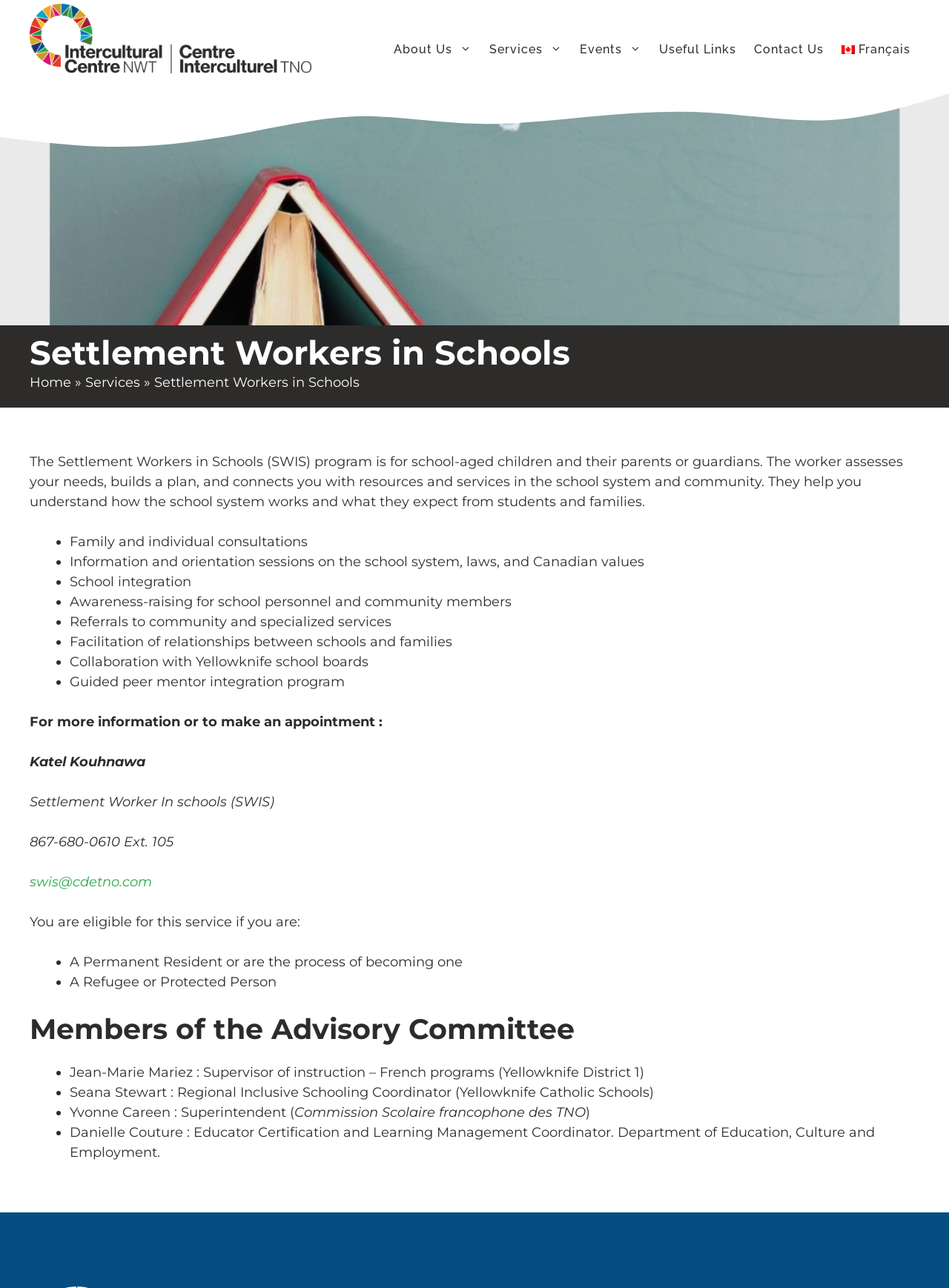Given the element description, predict the bounding box coordinates in the format (top-left x, top-left y, bottom-right x, bottom-right y). Make sure all values are between 0 and 1. Here is the element description: alt="Intercultural Centre NWT"

[0.031, 0.023, 0.328, 0.035]